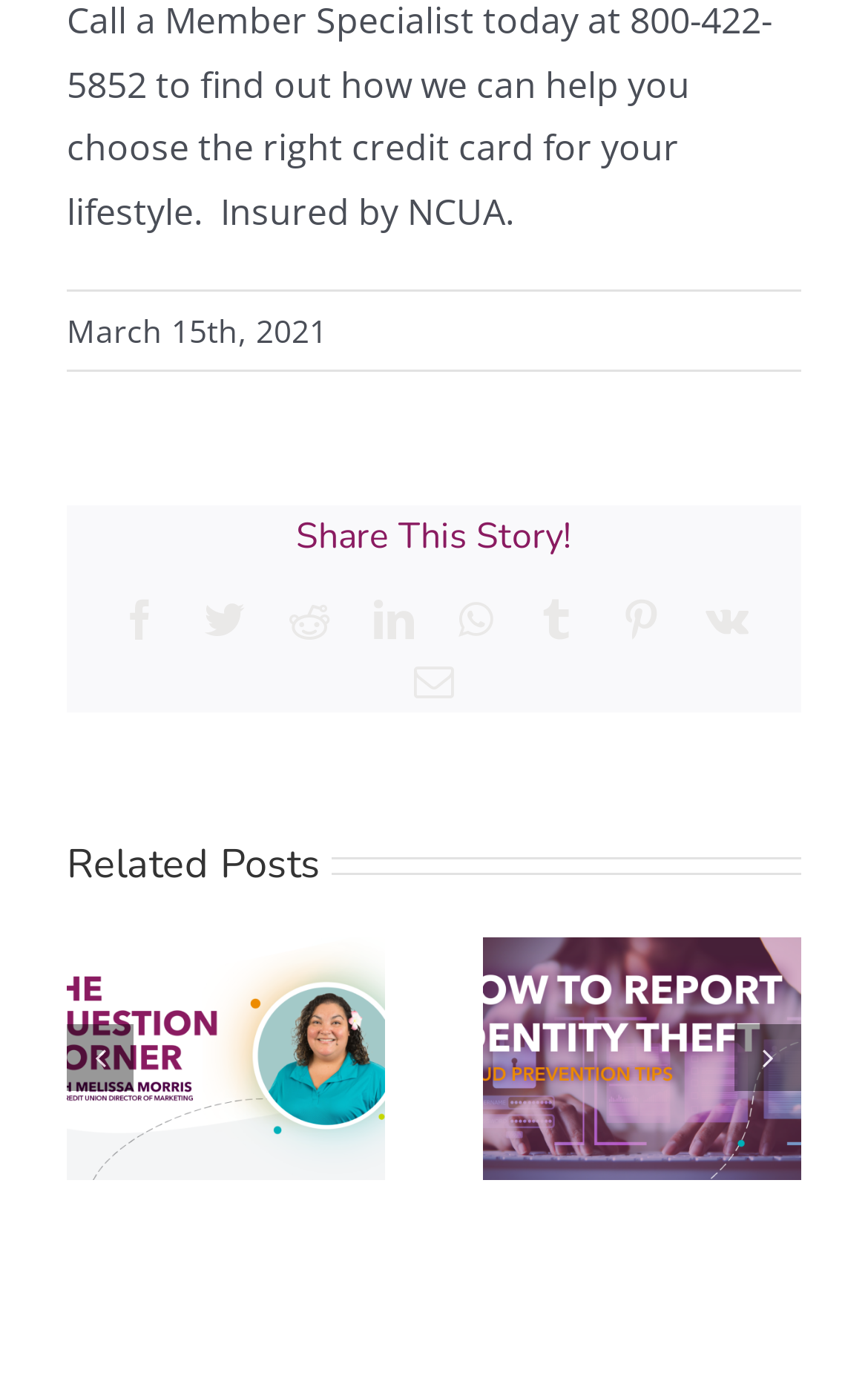What is the title of the first related post?
Provide a detailed and well-explained answer to the question.

The first related post is titled 'Is Gold Checking Right for Me?', which is an image link that can be accessed by clicking on it.